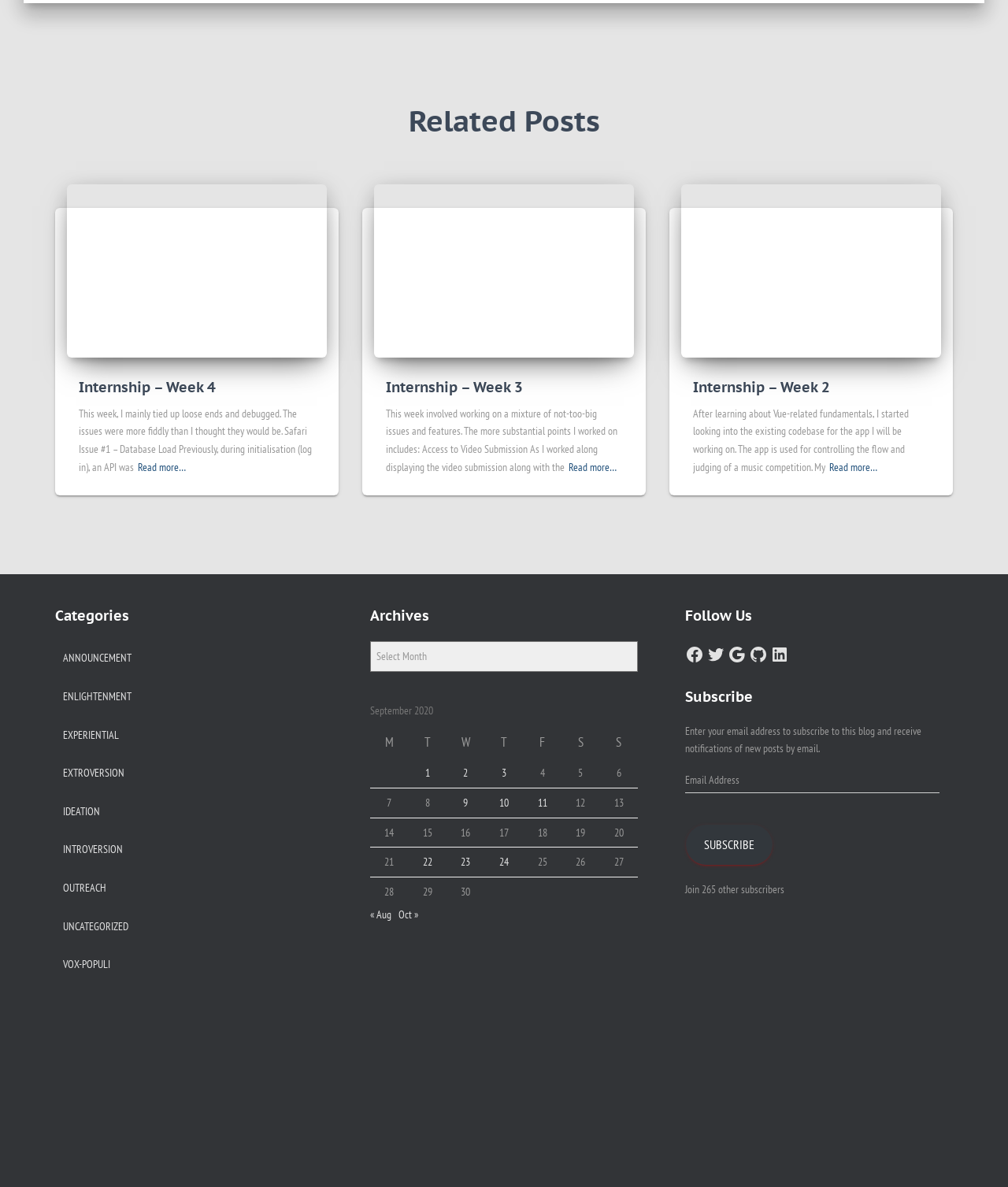Please find the bounding box coordinates for the clickable element needed to perform this instruction: "Read more about 'Internship – Week 3'".

[0.564, 0.386, 0.612, 0.401]